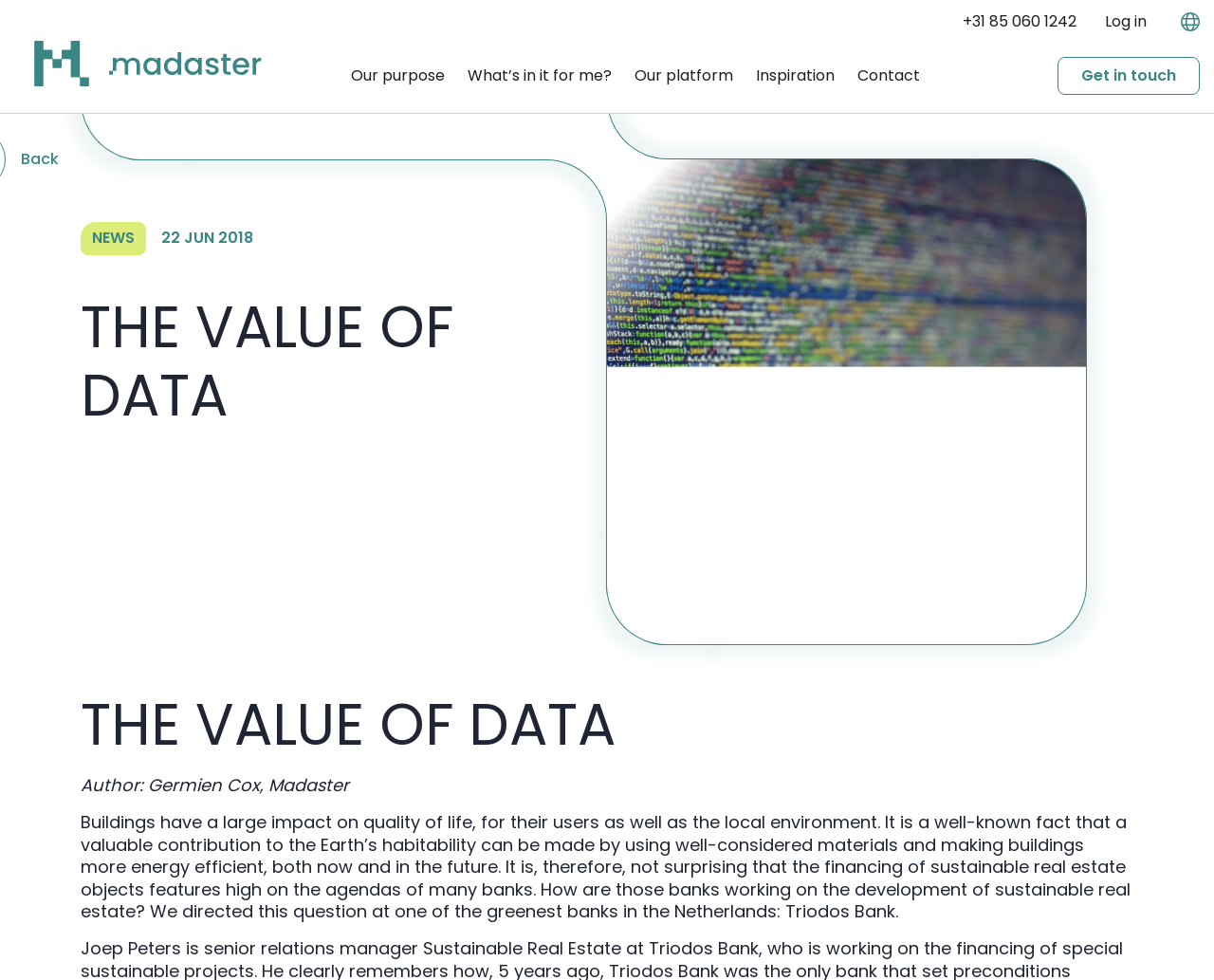Extract the main title from the webpage.

THE VALUE OF DATA